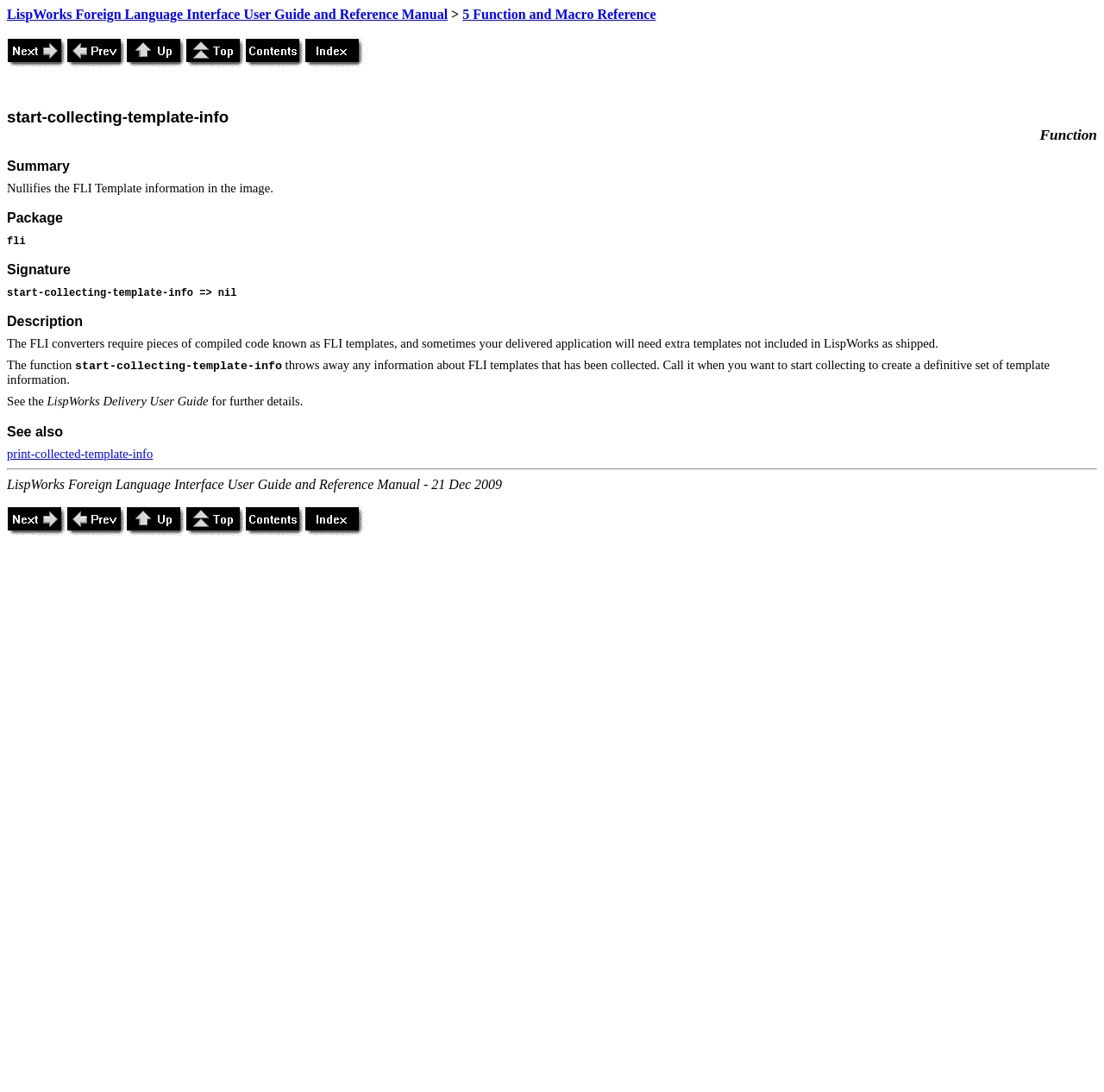Locate the bounding box coordinates for the element described below: "5 Function and Macro Reference". The coordinates must be four float values between 0 and 1, formatted as [left, top, right, bottom].

[0.419, 0.006, 0.594, 0.02]